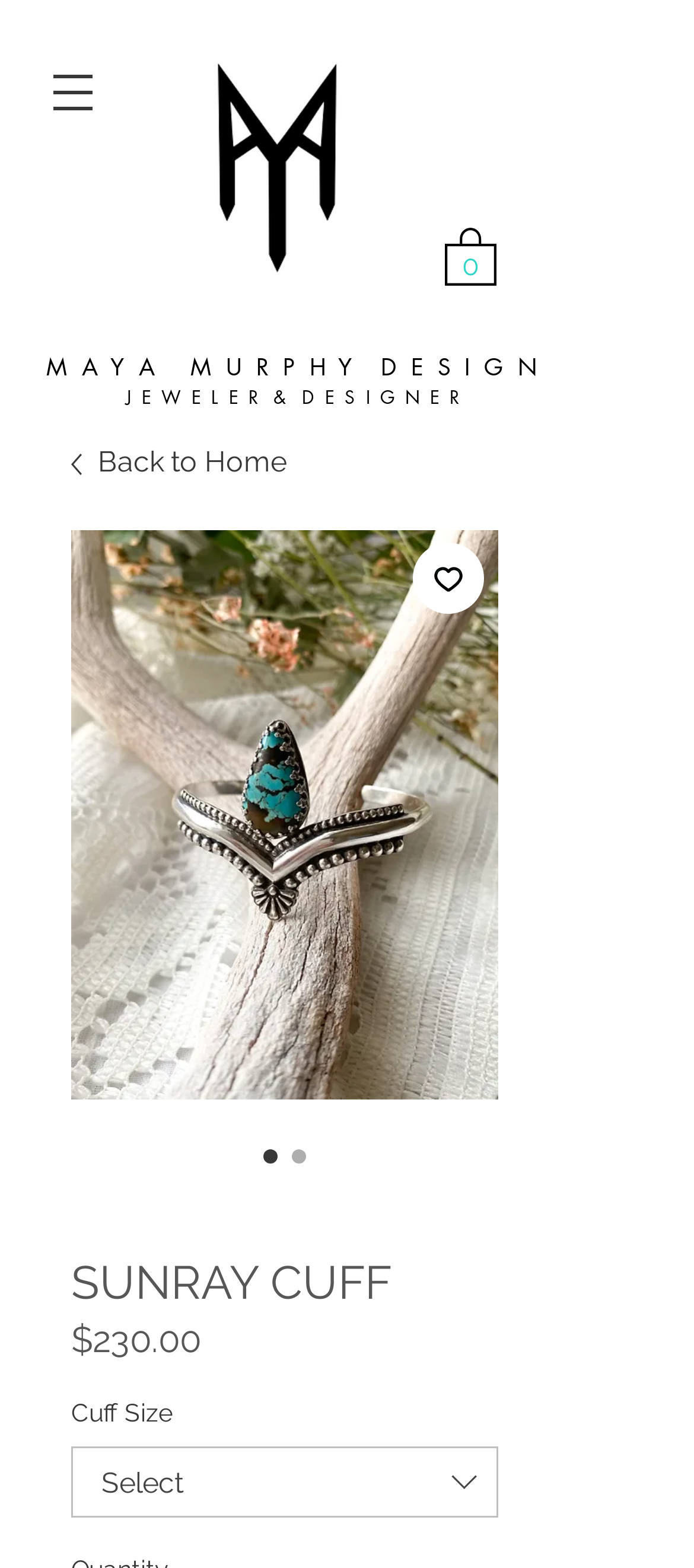Answer the question using only one word or a concise phrase: How many items are in the cart?

0